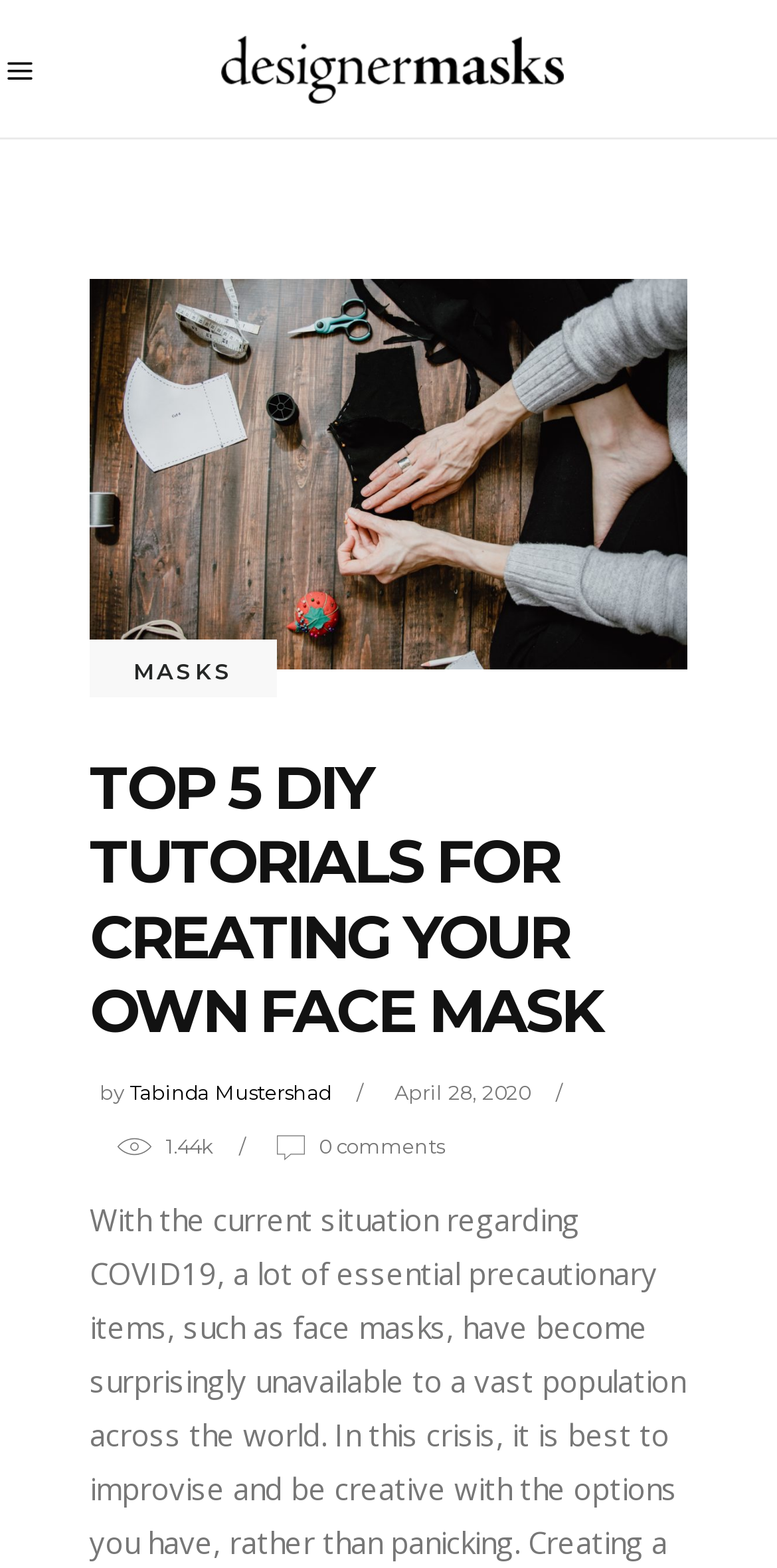From the element description Masks, predict the bounding box coordinates of the UI element. The coordinates must be specified in the format (top-left x, top-left y, bottom-right x, bottom-right y) and should be within the 0 to 1 range.

[0.172, 0.419, 0.301, 0.437]